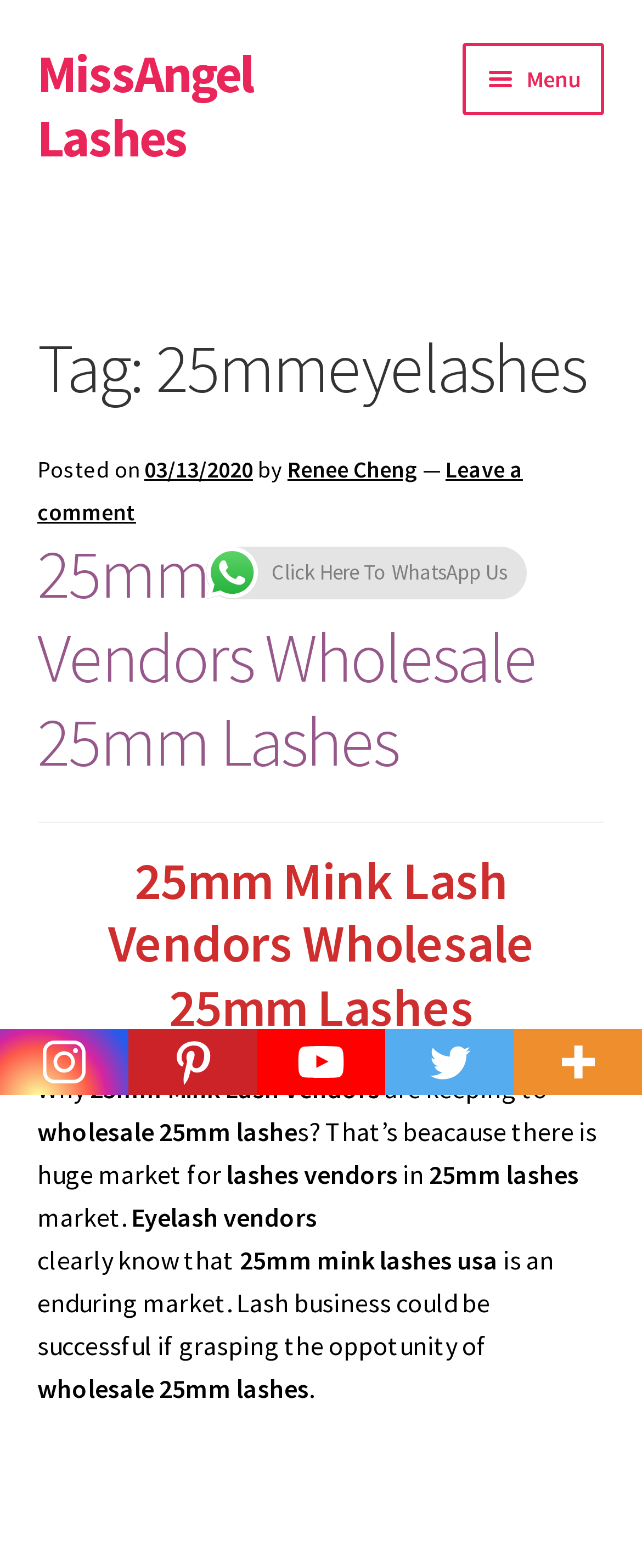Based on the element description: "aria-label="Twitter" title="Twitter"", identify the UI element and provide its bounding box coordinates. Use four float numbers between 0 and 1, [left, top, right, bottom].

[0.6, 0.656, 0.8, 0.698]